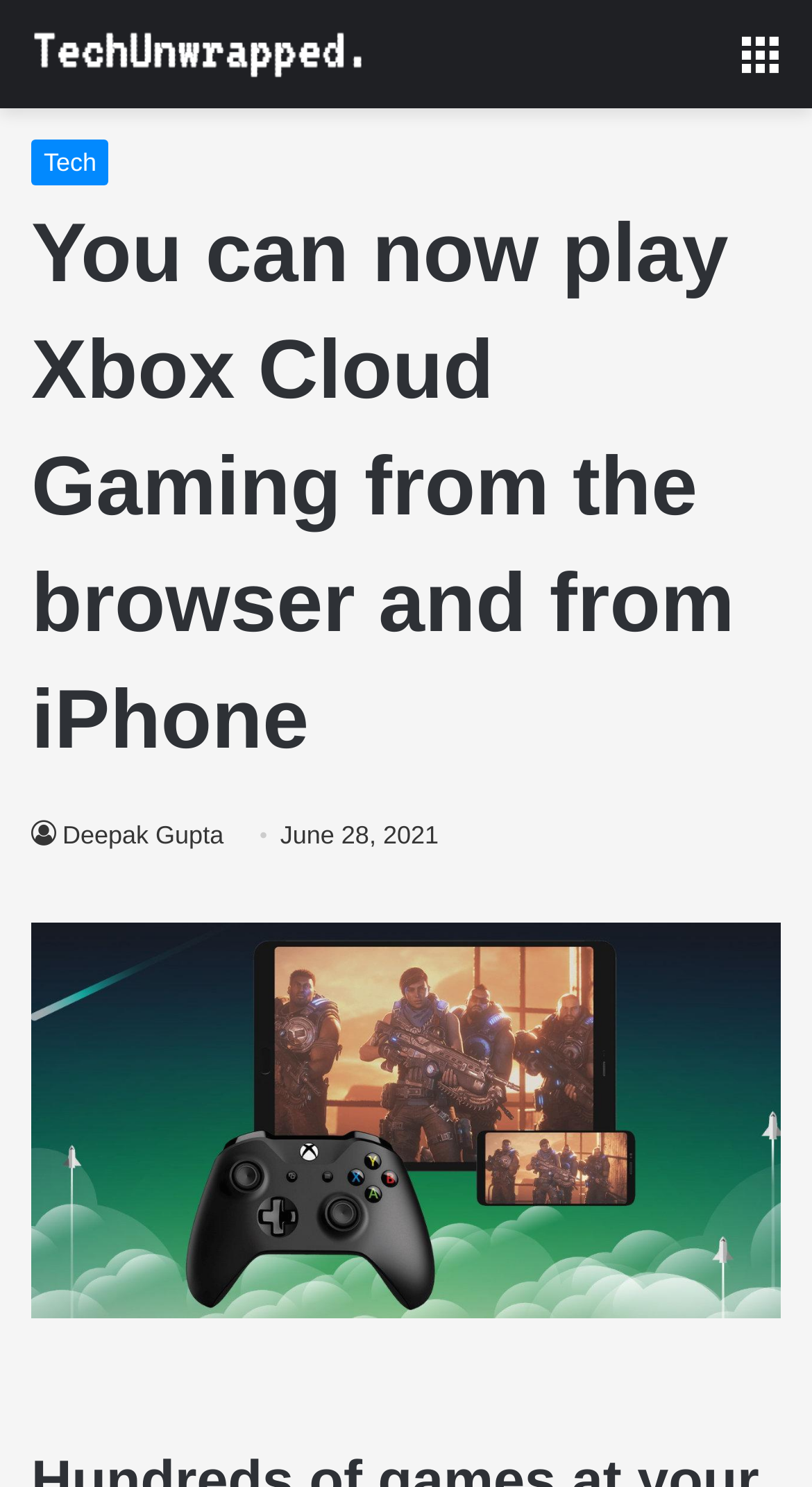Please examine the image and provide a detailed answer to the question: When was the article published?

I determined the publication date by looking at the StaticText elements, which contain the text 'June 28, 2021'. This text is likely to be the publication date, as it is placed near the author's name.